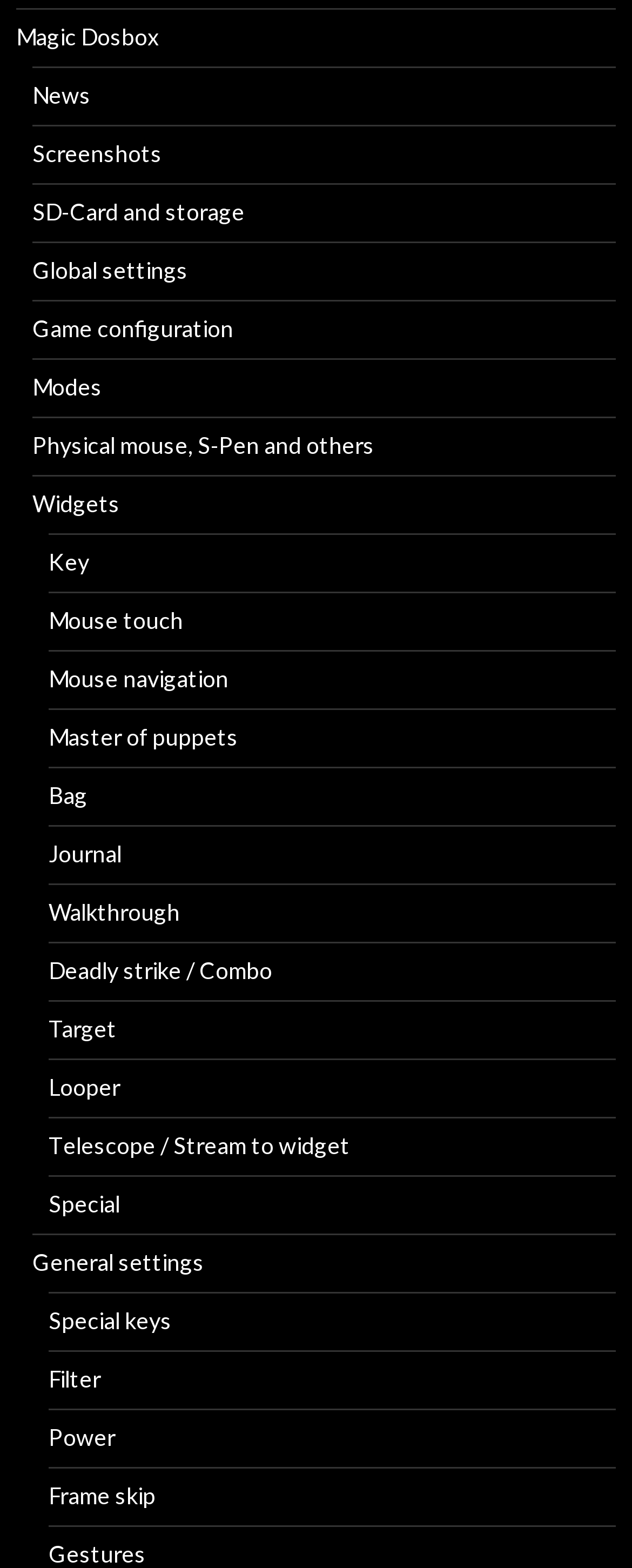Please answer the following question using a single word or phrase: How many links are related to game configuration?

5